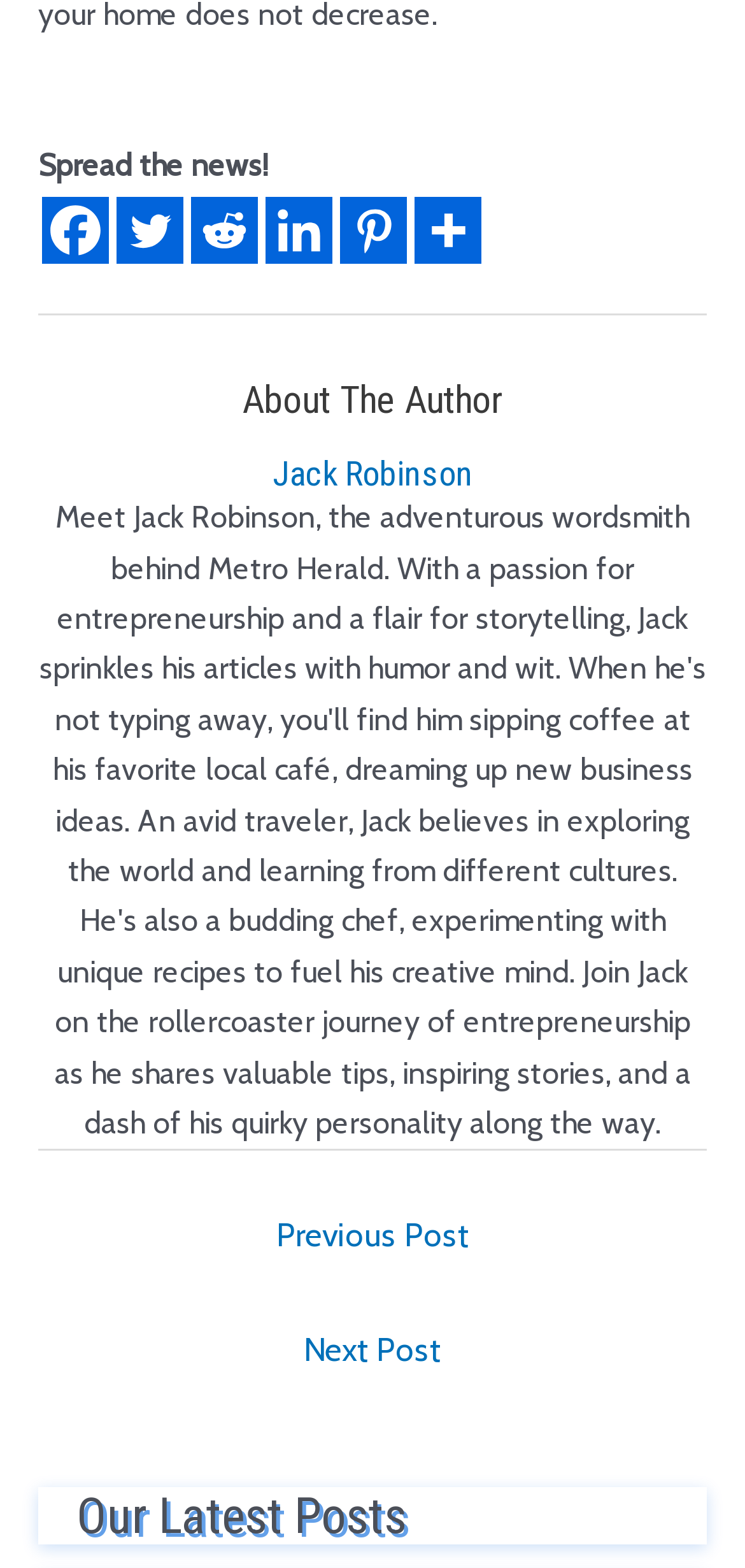Identify the bounding box coordinates for the region to click in order to carry out this instruction: "Share on Facebook". Provide the coordinates using four float numbers between 0 and 1, formatted as [left, top, right, bottom].

[0.056, 0.126, 0.146, 0.169]